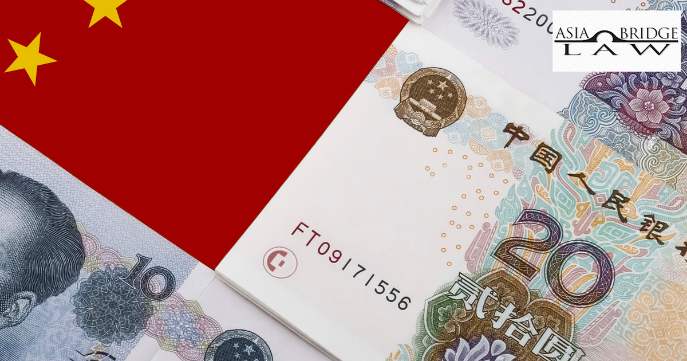Provide an in-depth description of the image.

The image prominently features Chinese currency, showcasing a 20 yuan note alongside a 10 yuan note, all set against the backdrop of the Chinese national flag. The vibrant red flag symbolizes China, reflecting its cultural significance. In the corner of the image, the logo of Asia Bridge Law is visible, indicating a focus on legal matters related to Asia, particularly in the context of commerce and payment methods. This imagery complements the accompanying text that discusses payment processes and counterfeit concerns when engaging with products from China. The visual composition effectively emphasizes the intertwined themes of finance and legality in international trade.